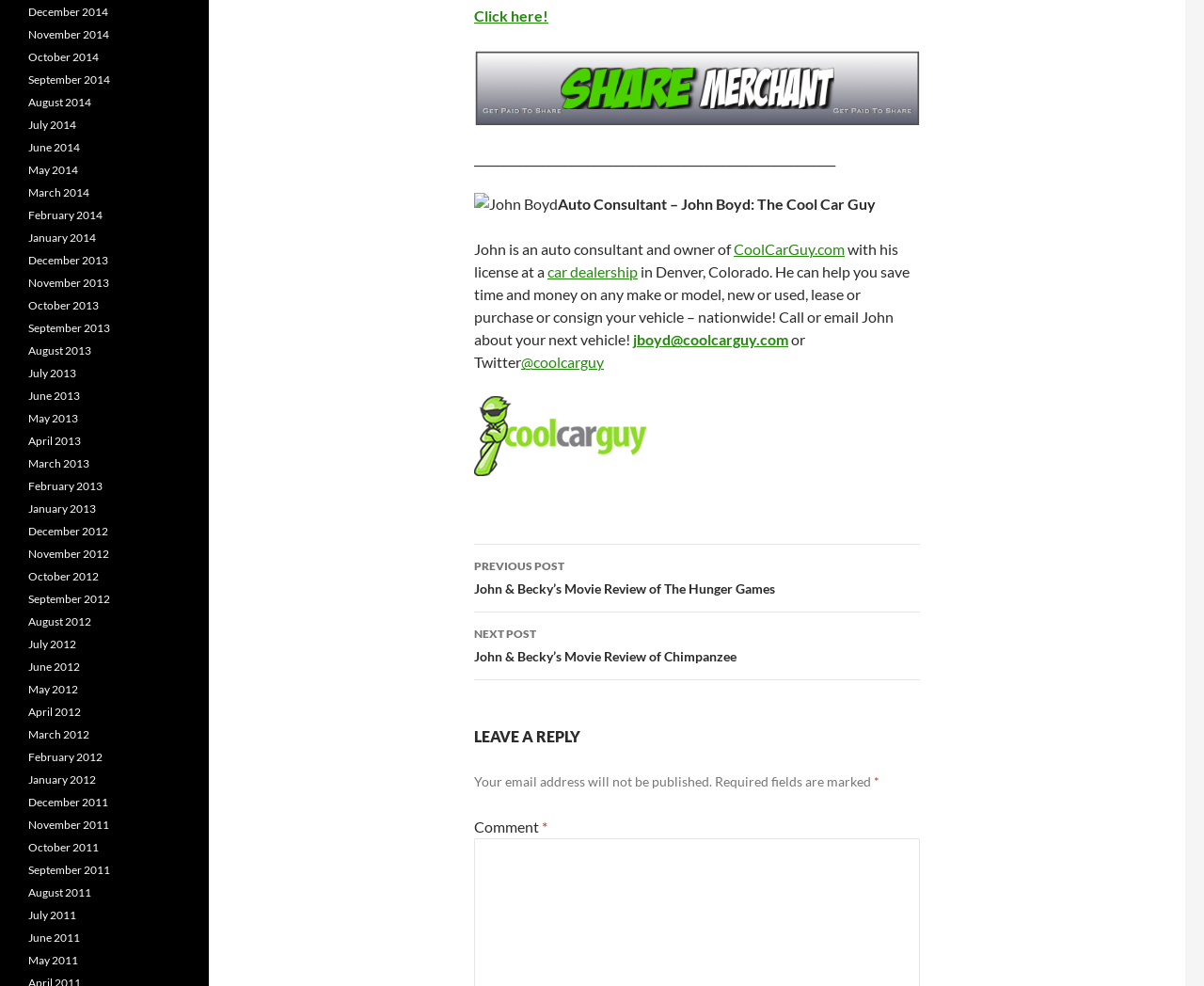Please reply with a single word or brief phrase to the question: 
How can you contact John?

Call or email